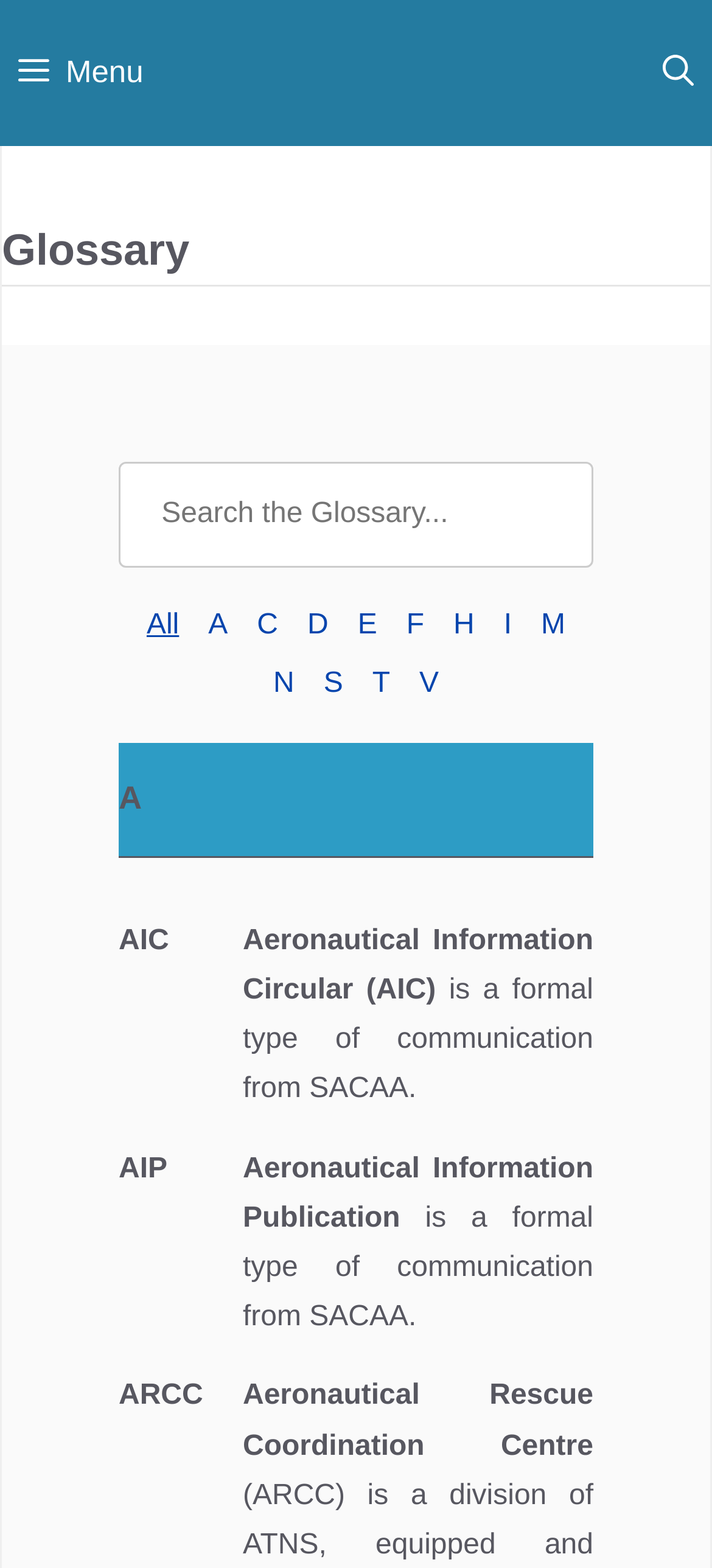How many links are there in the header?
Use the image to answer the question with a single word or phrase.

14